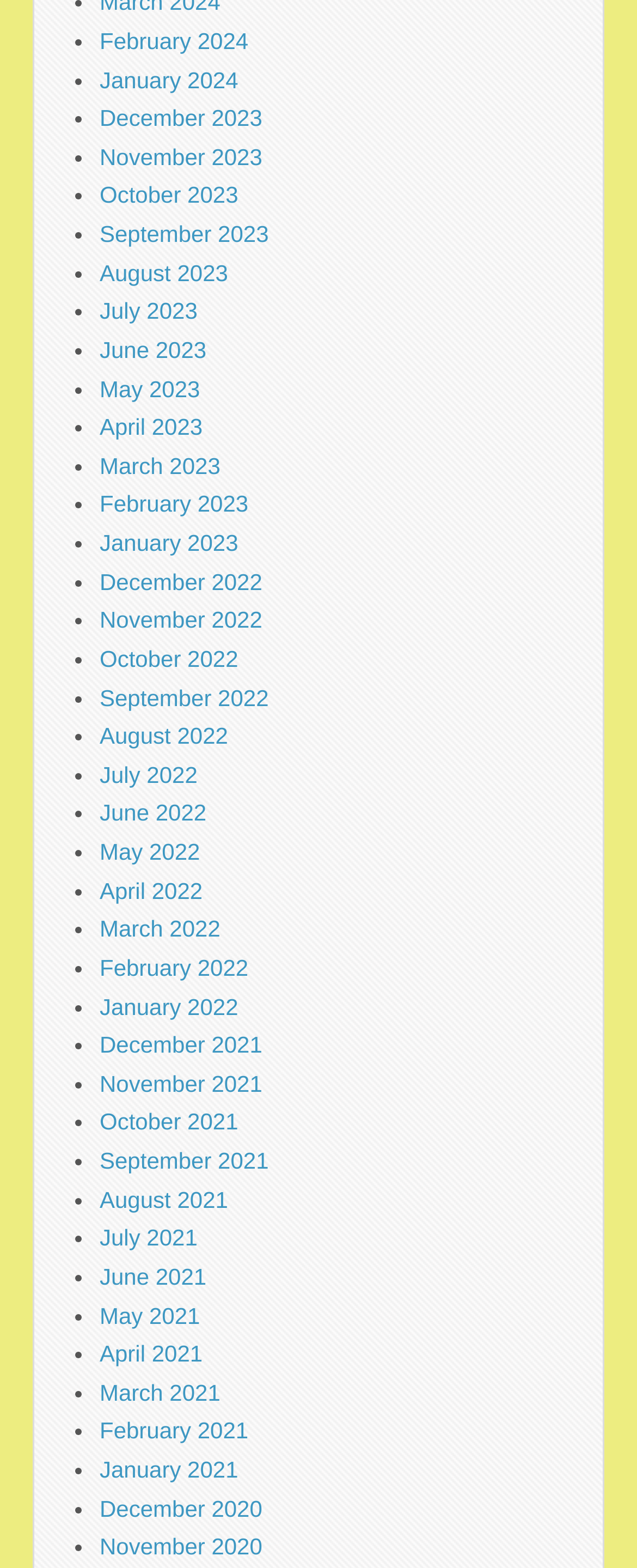What is the latest year listed?
Please look at the screenshot and answer in one word or a short phrase.

2024